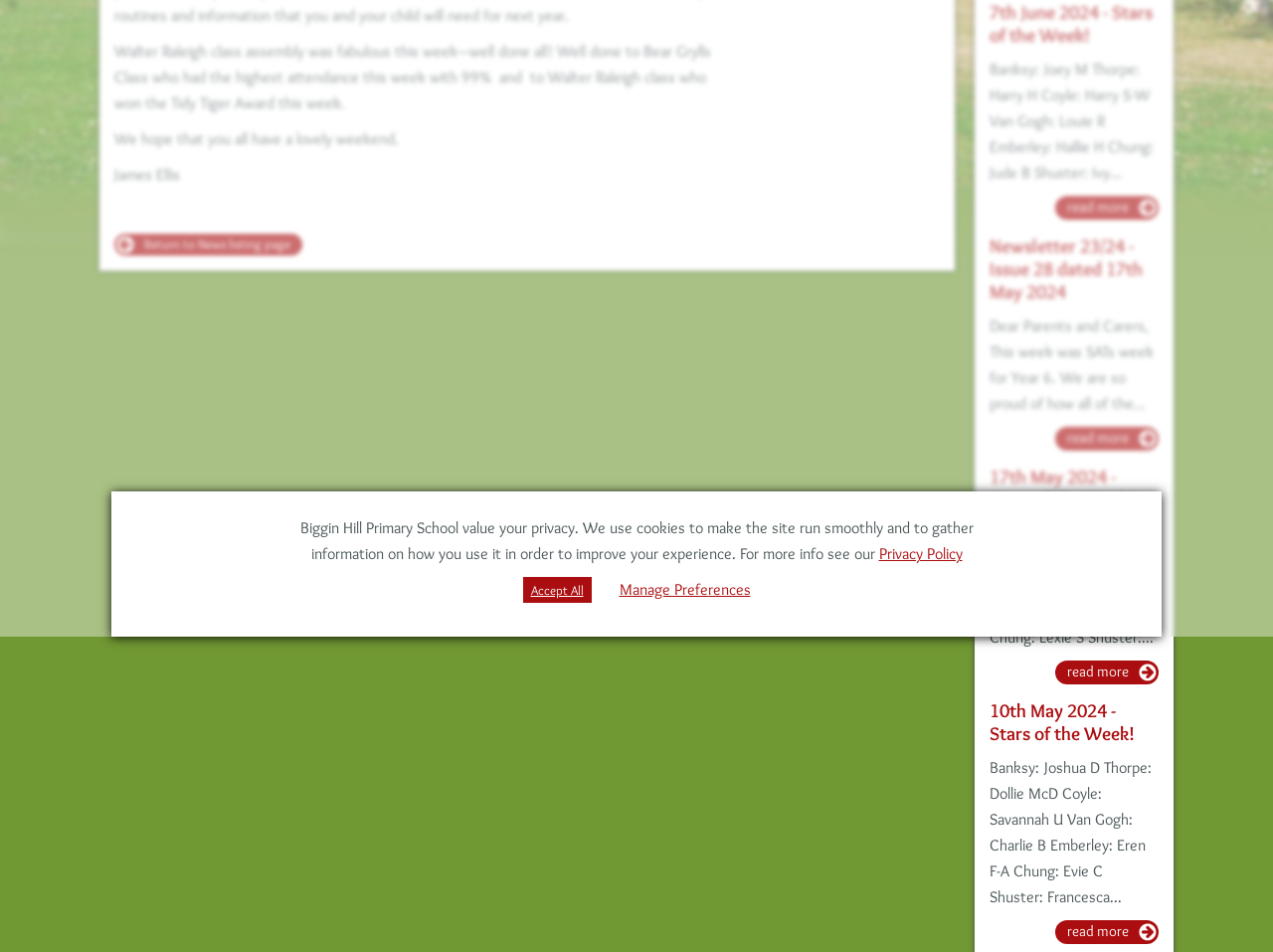Please find the bounding box for the UI component described as follows: "read more".

[0.829, 0.448, 0.91, 0.473]